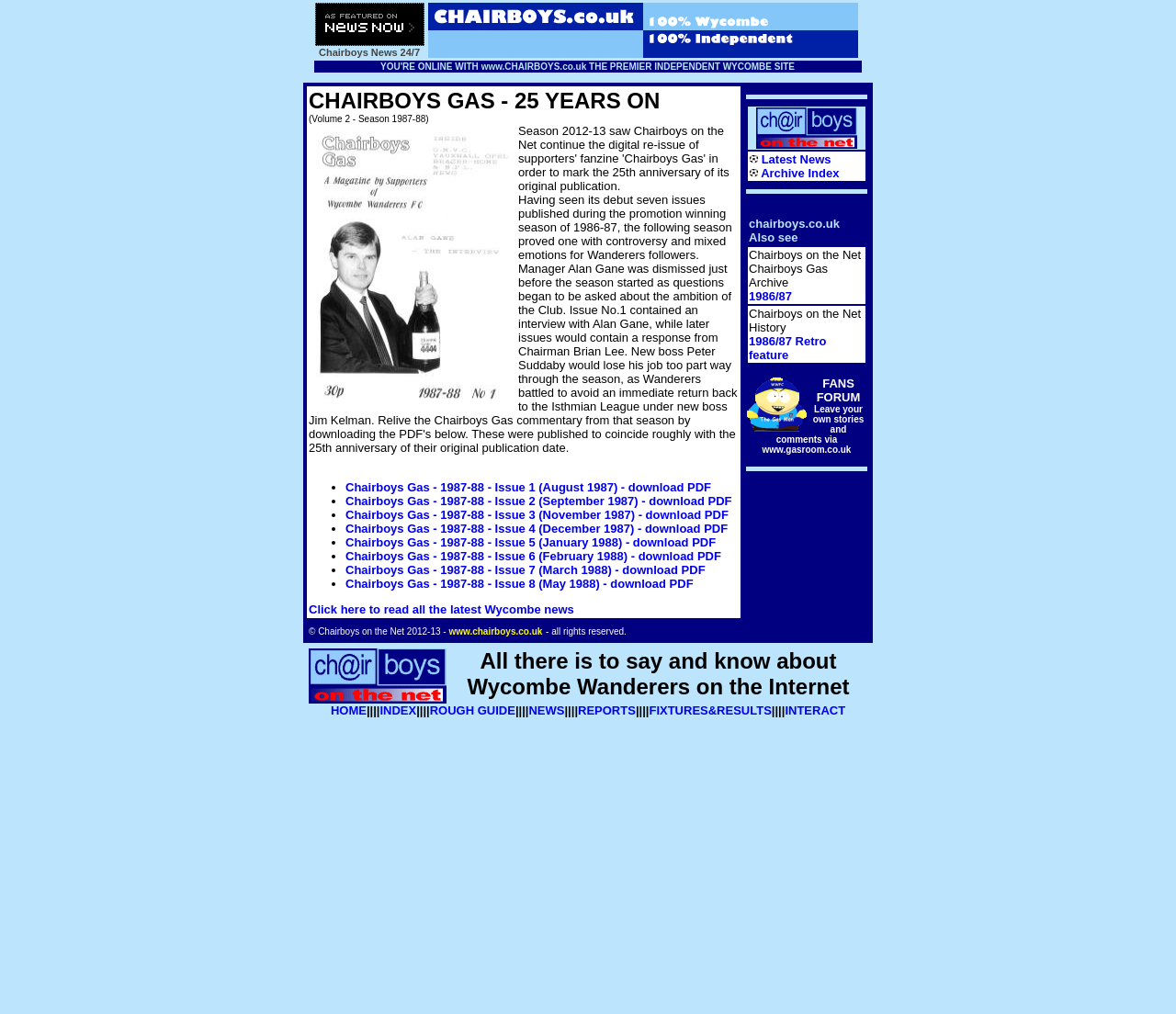Find the bounding box coordinates for the UI element whose description is: "REPORTS". The coordinates should be four float numbers between 0 and 1, in the format [left, top, right, bottom].

[0.491, 0.694, 0.541, 0.707]